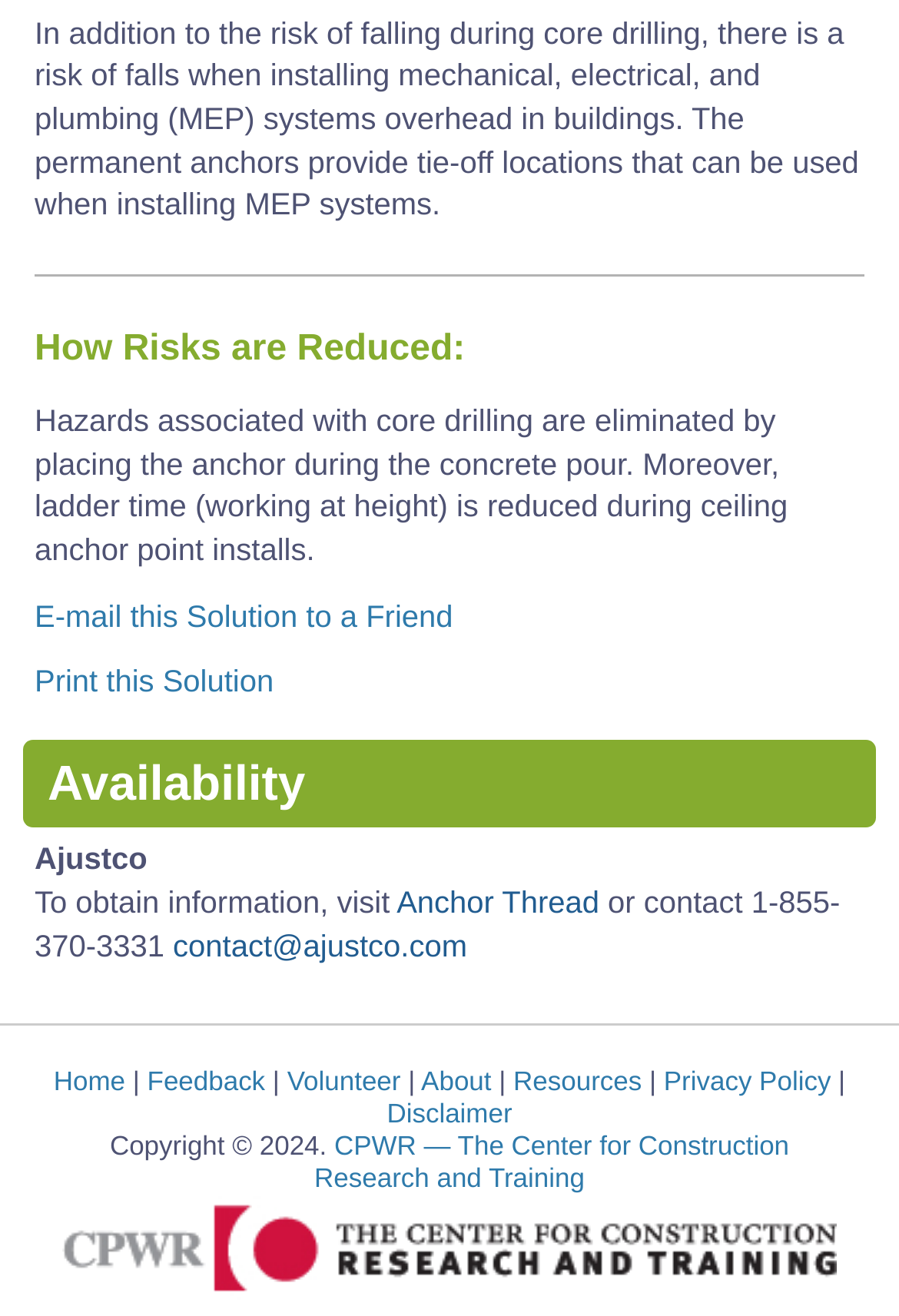Identify the coordinates of the bounding box for the element that must be clicked to accomplish the instruction: "Visit Anchor Thread".

[0.441, 0.673, 0.667, 0.699]